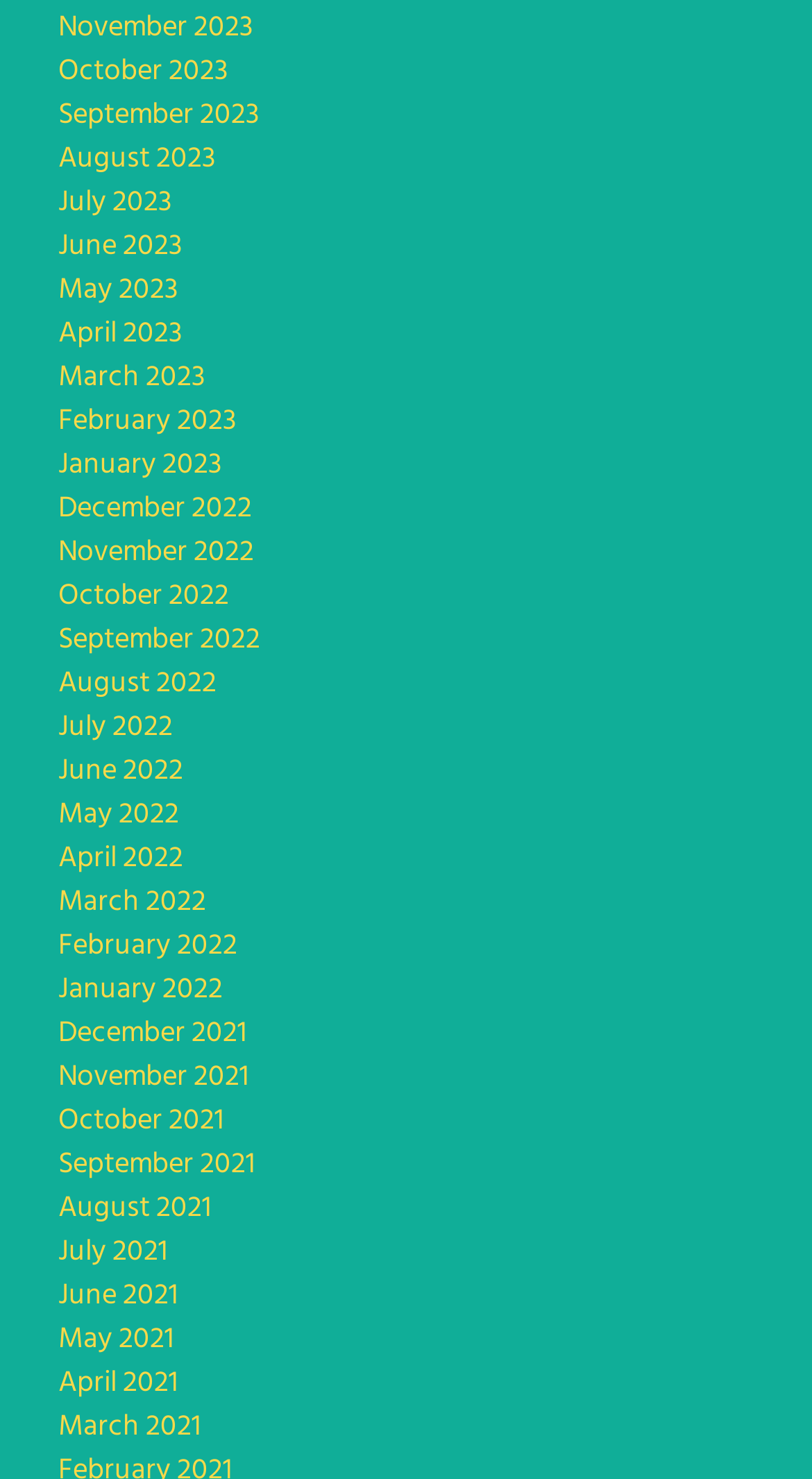Answer in one word or a short phrase: 
How many months are listed in 2022?

12